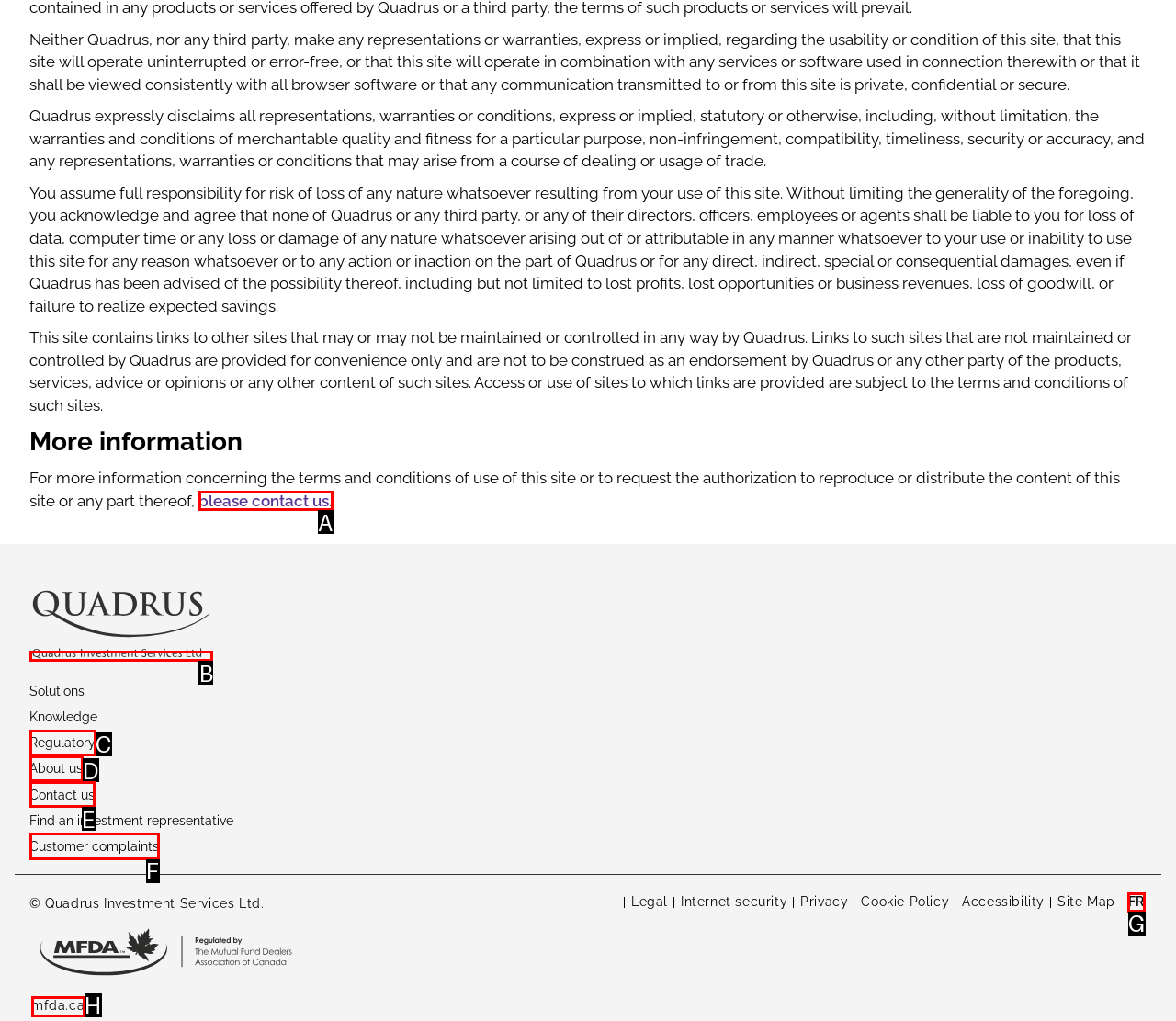Identify the correct UI element to click on to achieve the following task: click Return to homepage Respond with the corresponding letter from the given choices.

B